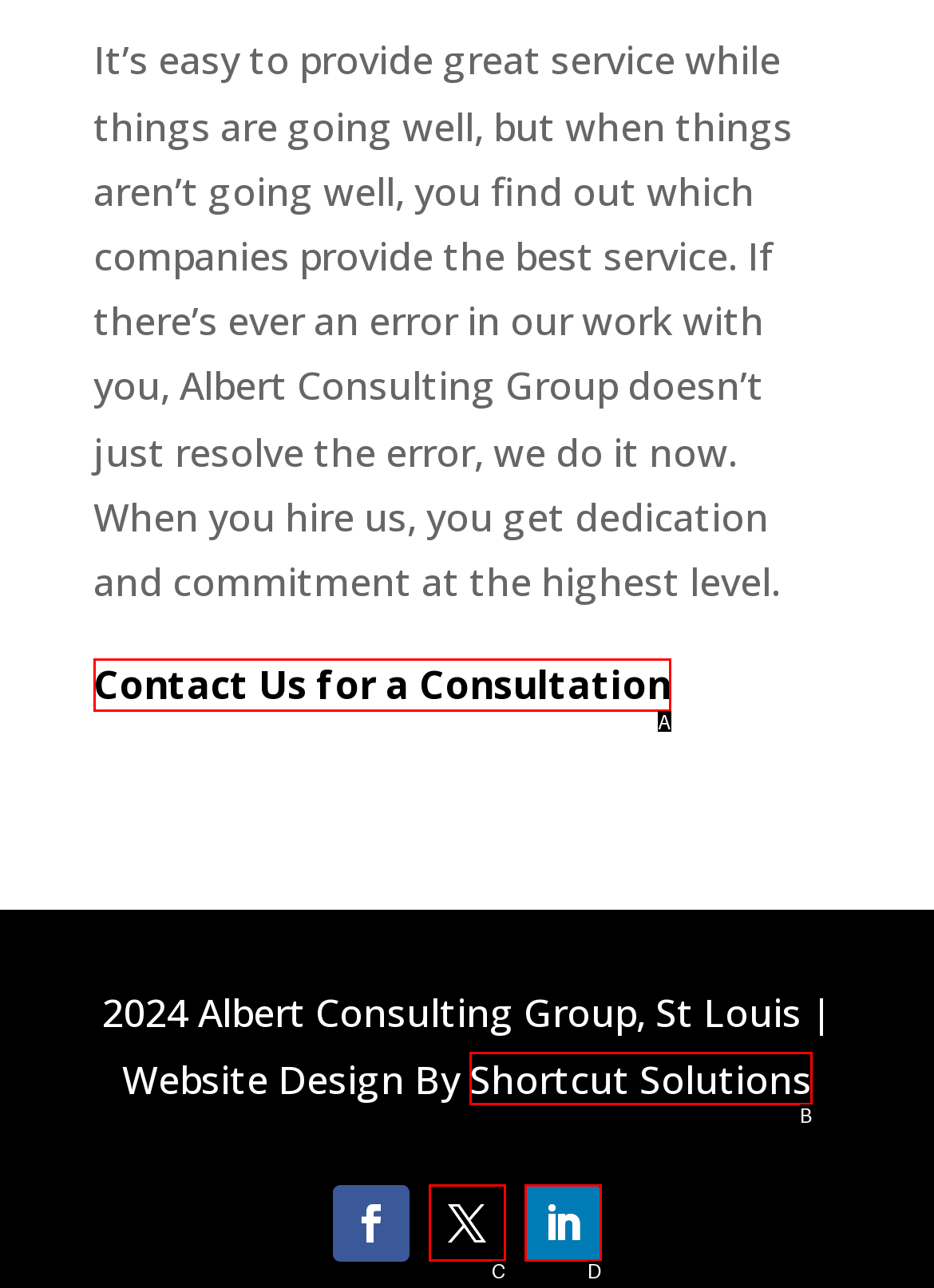Given the description: name="email" placeholder="email@example.com", determine the corresponding lettered UI element.
Answer with the letter of the selected option.

None